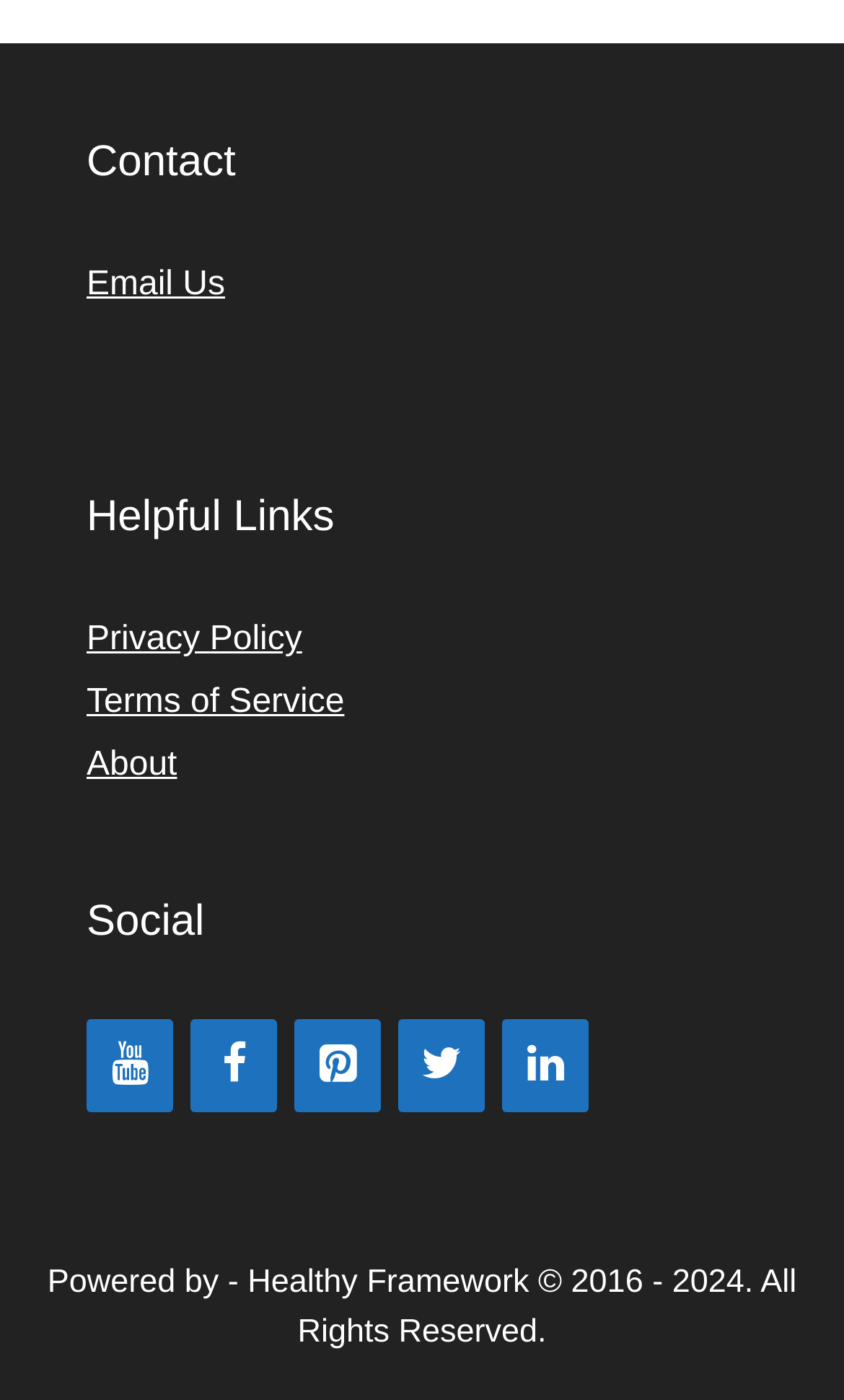How many helpful links are there?
Using the image as a reference, answer with just one word or a short phrase.

3